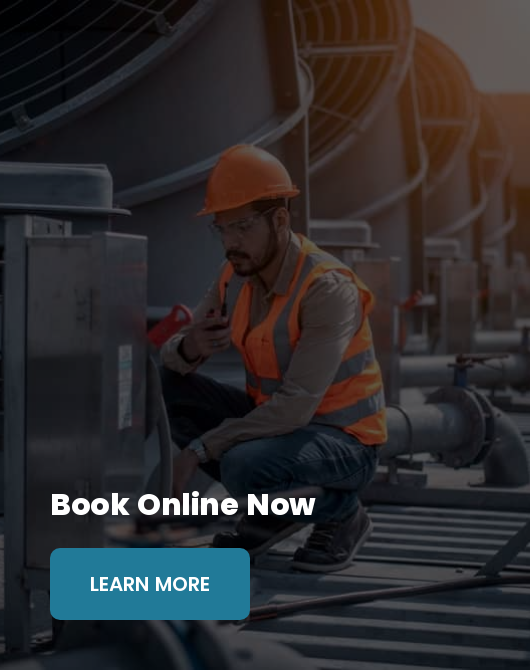Using the information in the image, give a detailed answer to the following question: What is the technician doing?

The technician is kneeling next to a unit, presumably checking or repairing it, indicating that the image is showcasing the technician's work on HVAC equipment.